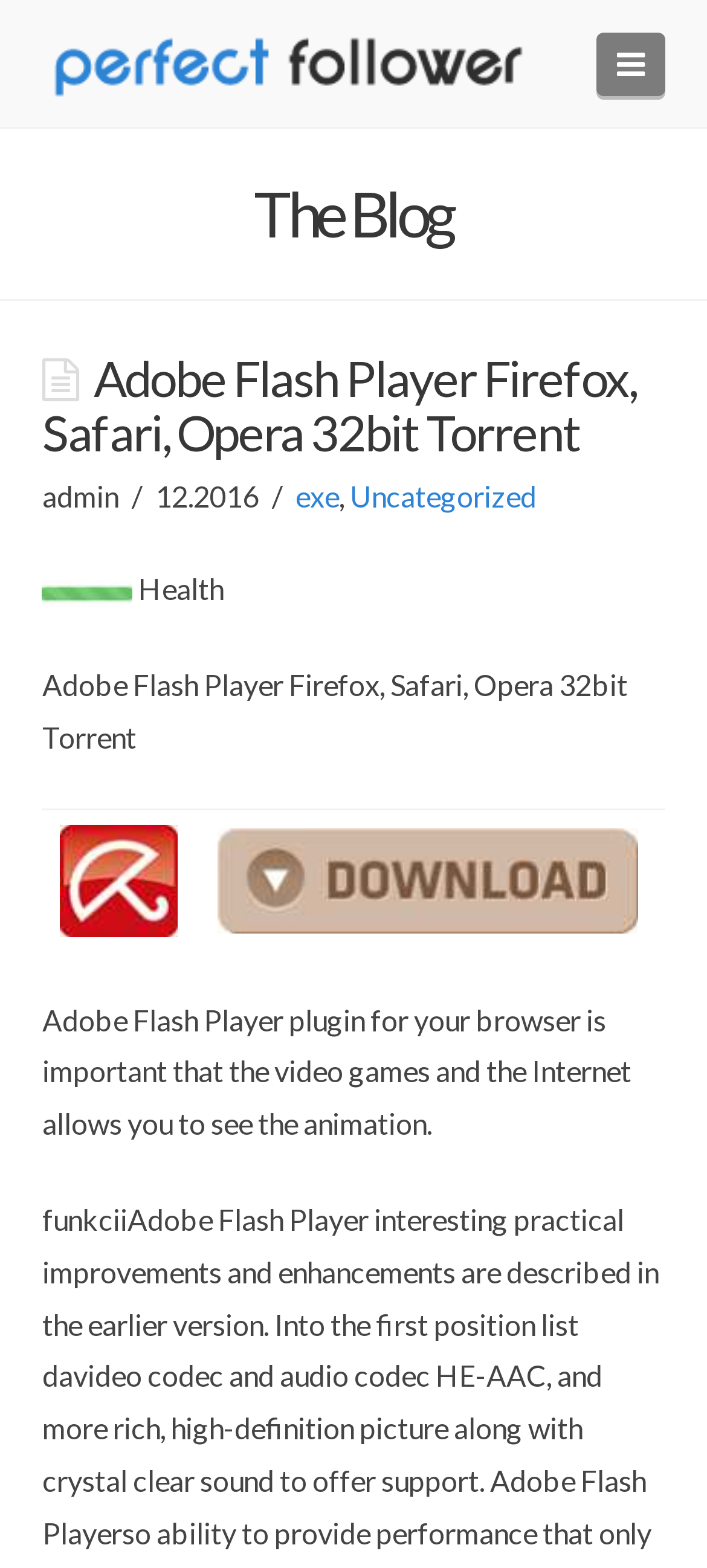Find the bounding box coordinates for the UI element that matches this description: "parent_node: Navigation".

[0.06, 0.009, 0.798, 0.079]